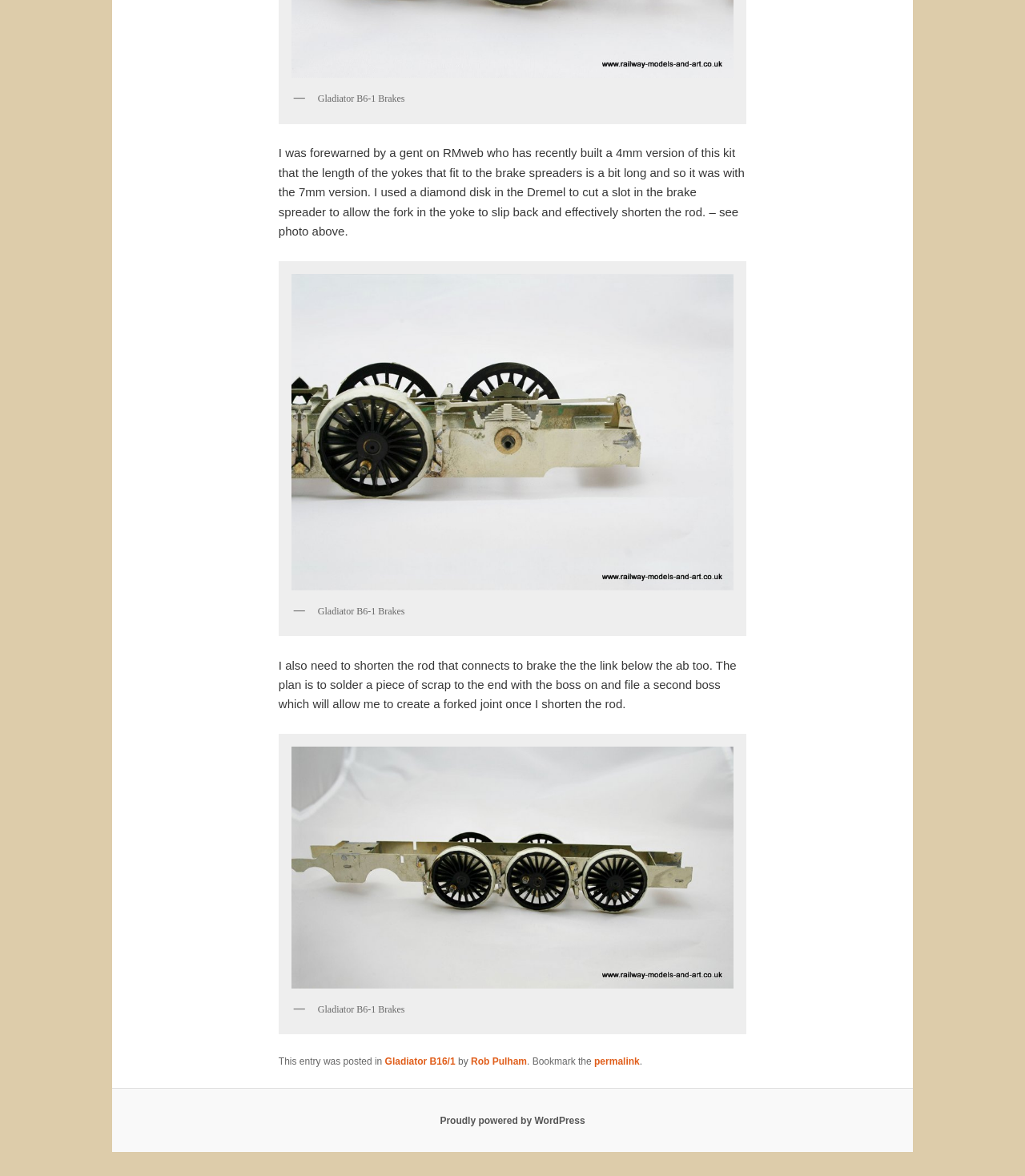Bounding box coordinates are specified in the format (top-left x, top-left y, bottom-right x, bottom-right y). All values are floating point numbers bounded between 0 and 1. Please provide the bounding box coordinate of the region this sentence describes: permalink

[0.58, 0.898, 0.624, 0.907]